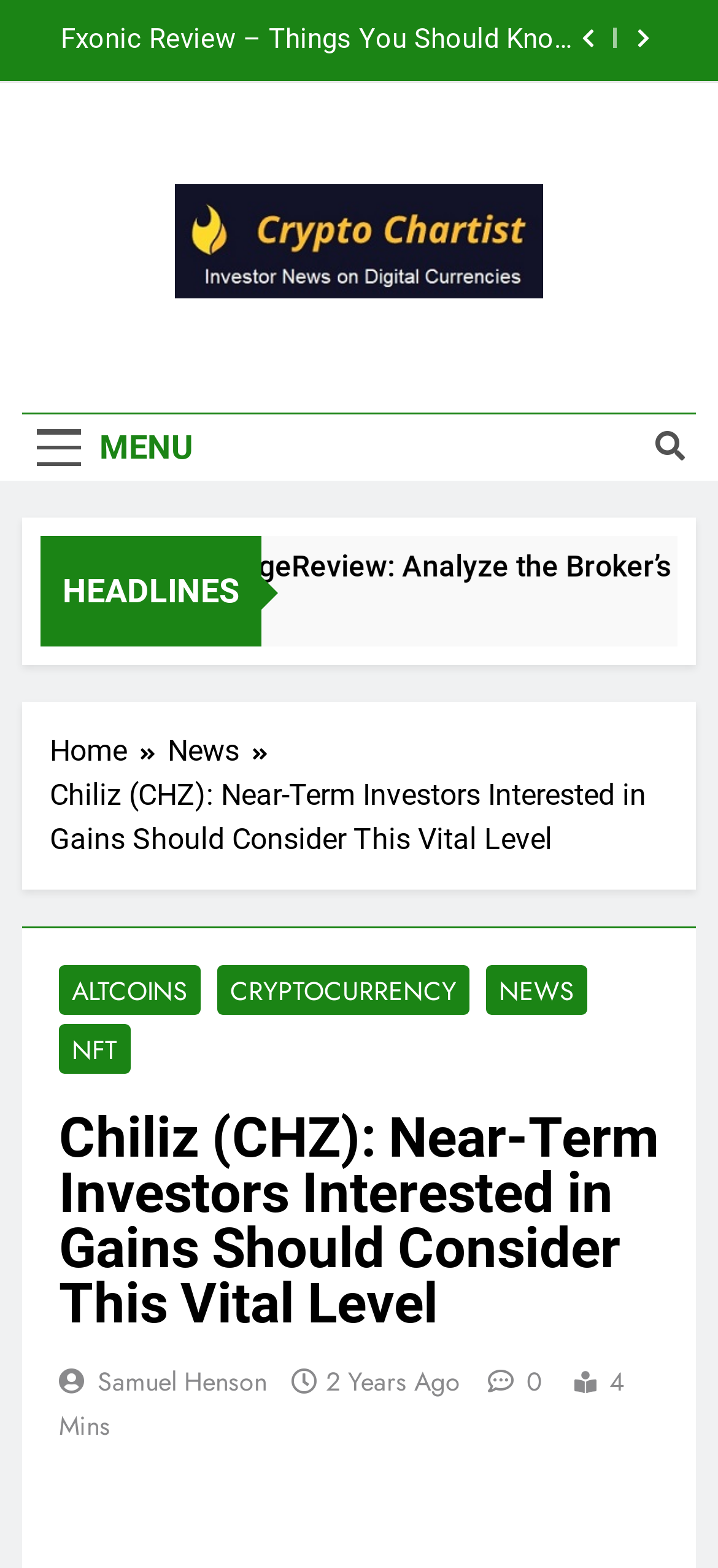What is the category of the article?
Please respond to the question with a detailed and thorough explanation.

I determined the category of the article by looking at the links below the article title, which include 'ALTCOINS', 'CRYPTOCURRENCY', 'NEWS', and 'NFT'. The category of the article is 'ALTCOINS'.